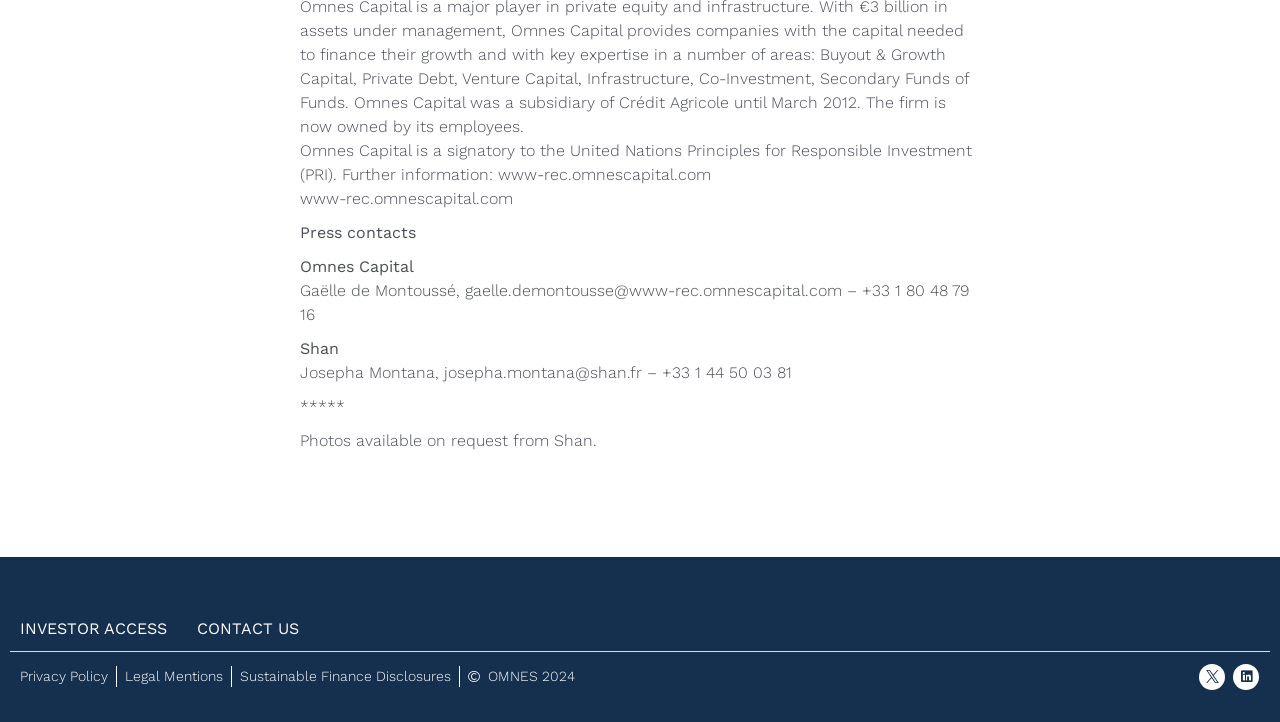What is the purpose of the link 'INVESTOR ACCESS'?
Please answer the question with as much detail as possible using the screenshot.

The link 'INVESTOR ACCESS' is present at the bottom of the webpage, but its purpose is not explicitly stated. It is likely that it provides access to information or resources specifically for investors, but the exact nature of this access is unclear.